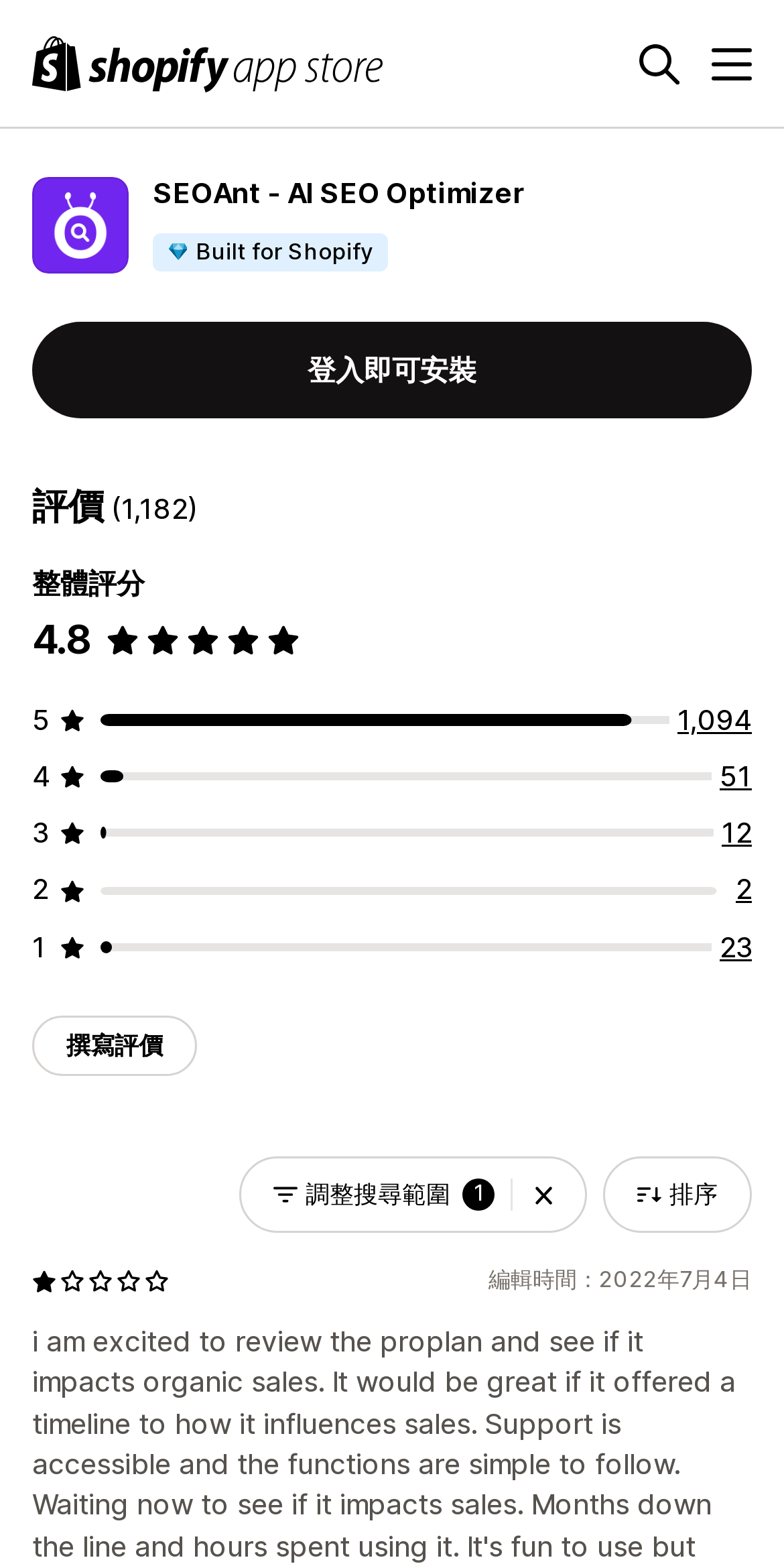Please locate the bounding box coordinates of the element that needs to be clicked to achieve the following instruction: "Sort the search results". The coordinates should be four float numbers between 0 and 1, i.e., [left, top, right, bottom].

[0.769, 0.739, 0.959, 0.787]